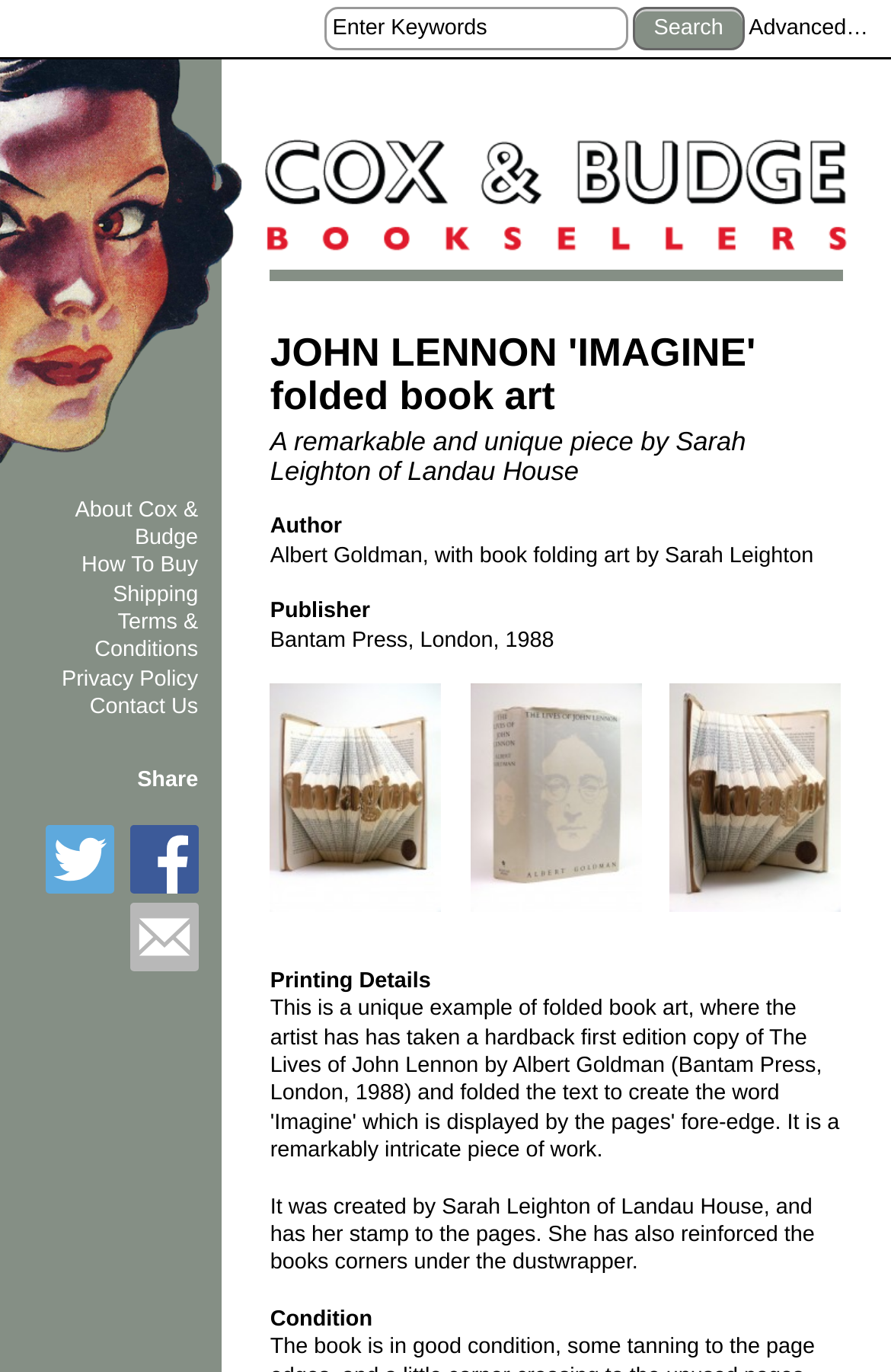What is the condition of the book?
Please utilize the information in the image to give a detailed response to the question.

I found the answer by looking at the 'Condition' heading, but there is no corresponding text that specifies the condition of the book.